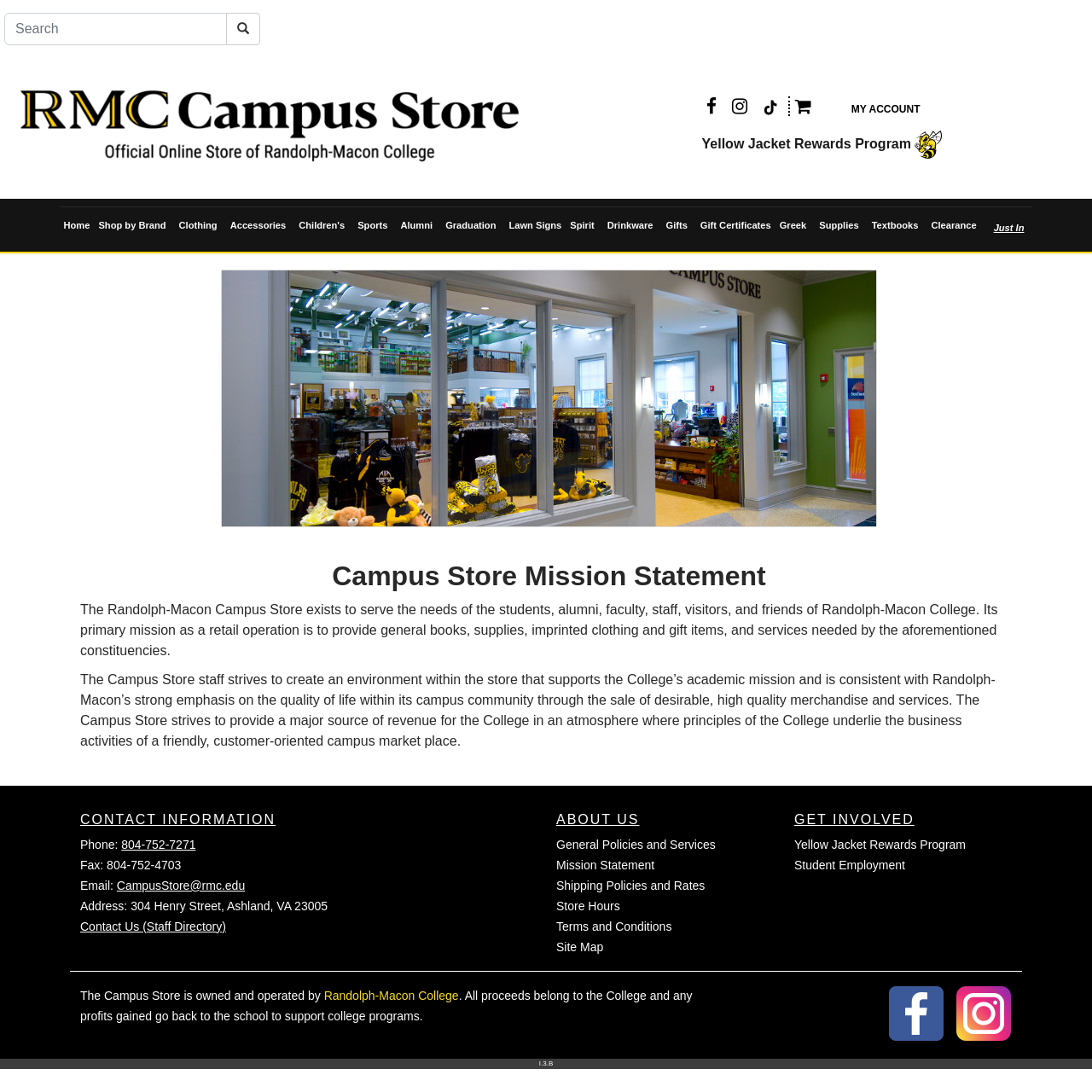Answer the question with a brief word or phrase:
What is the address of the Campus Store?

304 Henry Street, Ashland, VA 23005